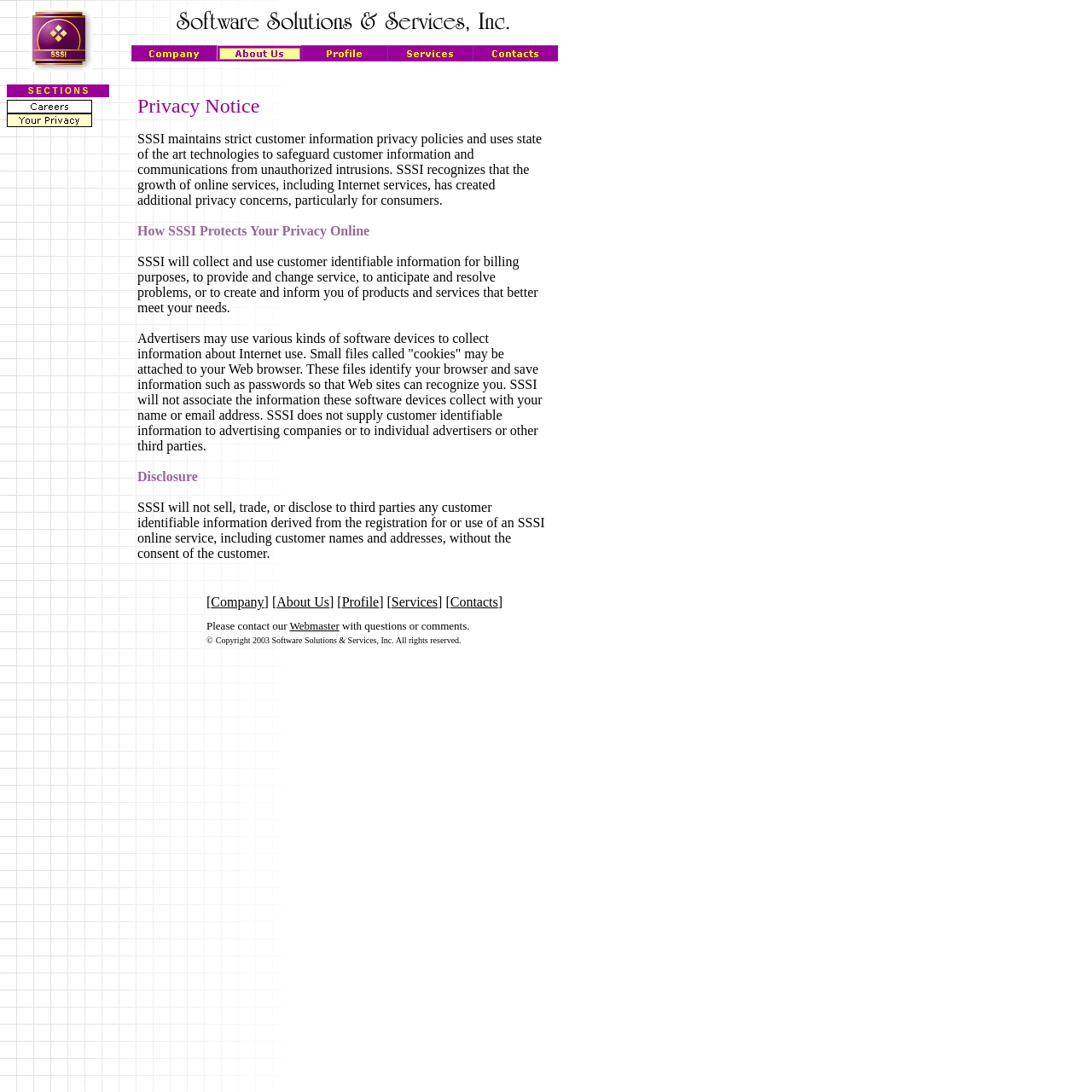Given the element description alt="Profile" title="Profile", specify the bounding box coordinates of the corresponding UI element in the format (top-left x, top-left y, bottom-right x, bottom-right y). All values must be between 0 and 1.

[0.277, 0.045, 0.355, 0.059]